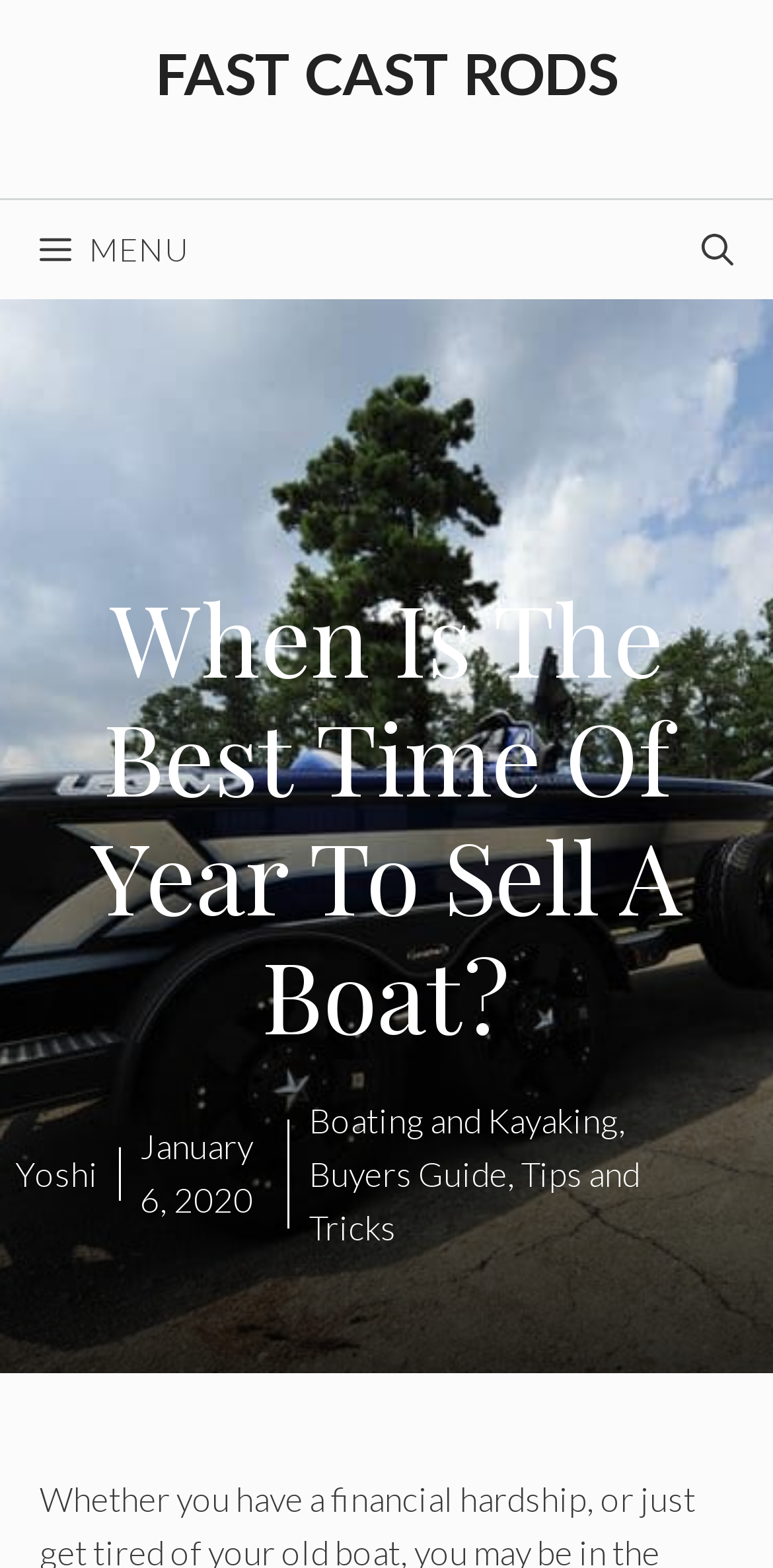Generate a comprehensive description of the webpage.

The webpage appears to be an article or blog post about determining the best time to sell a boat. At the top of the page, there is a banner with the site's name, followed by a navigation menu with a "MENU" button and a search bar link. 

Below the navigation menu, the main heading "When Is The Best Time Of Year To Sell A Boat?" is prominently displayed. 

On the left side of the page, there is a section with the author's name "Yoshi" and the publication date "January 6, 2020". 

To the right of this section, there are three categories or tags: "Boating and Kayaking", "Buyers Guide", and "Tips and Tricks". 

There is no prominent image on the page, but there may be some icons or graphics associated with the navigation menu or categories. The overall content of the page seems to be focused on providing information and guidance to readers who are considering selling their boats.